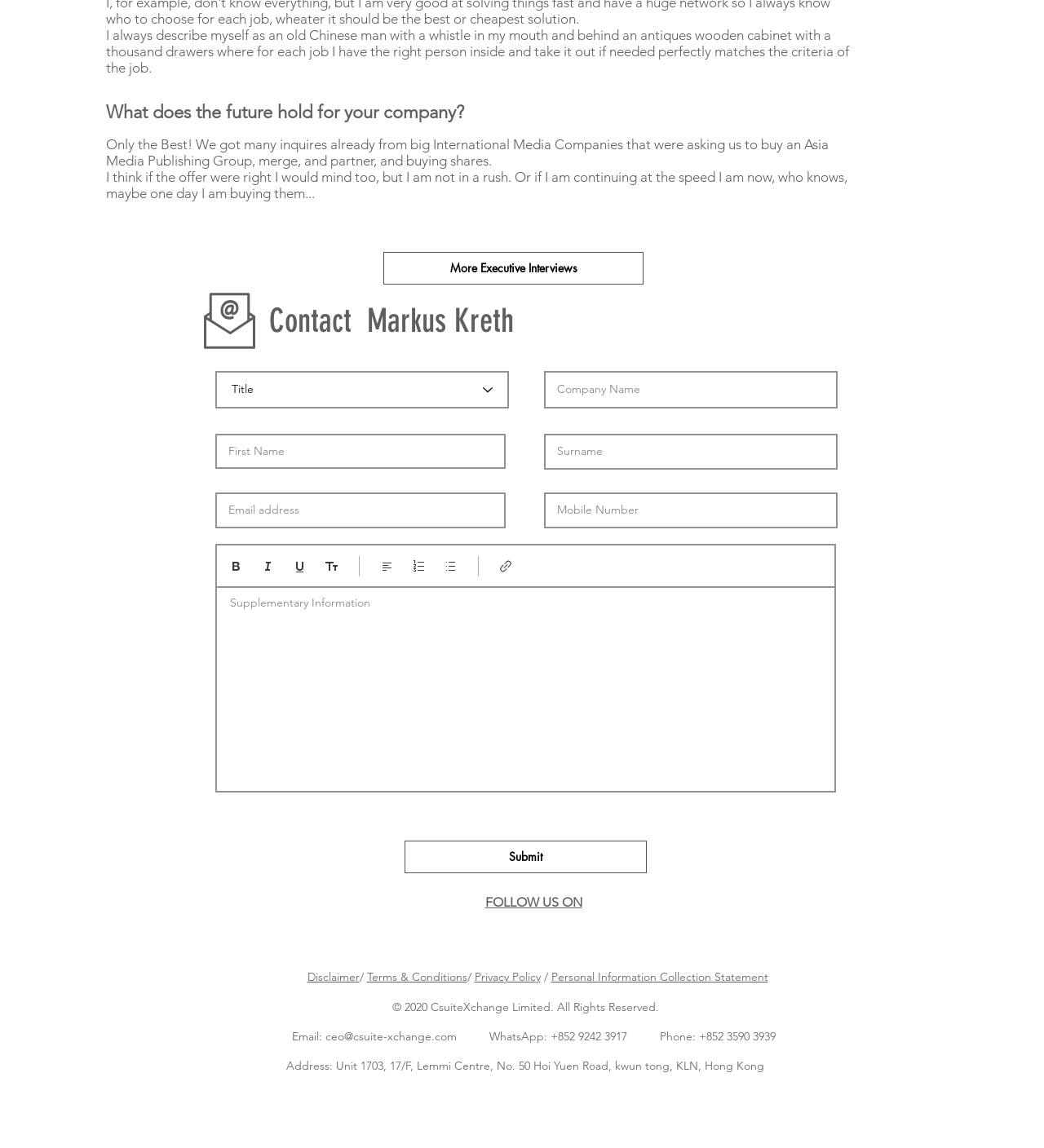What is the company's contact information?
Answer the question with a detailed and thorough explanation.

I found the contact information at the bottom of the webpage, where it lists the email address as ceo@csuite-xchange.com and the phone number as +852 3590 3939.